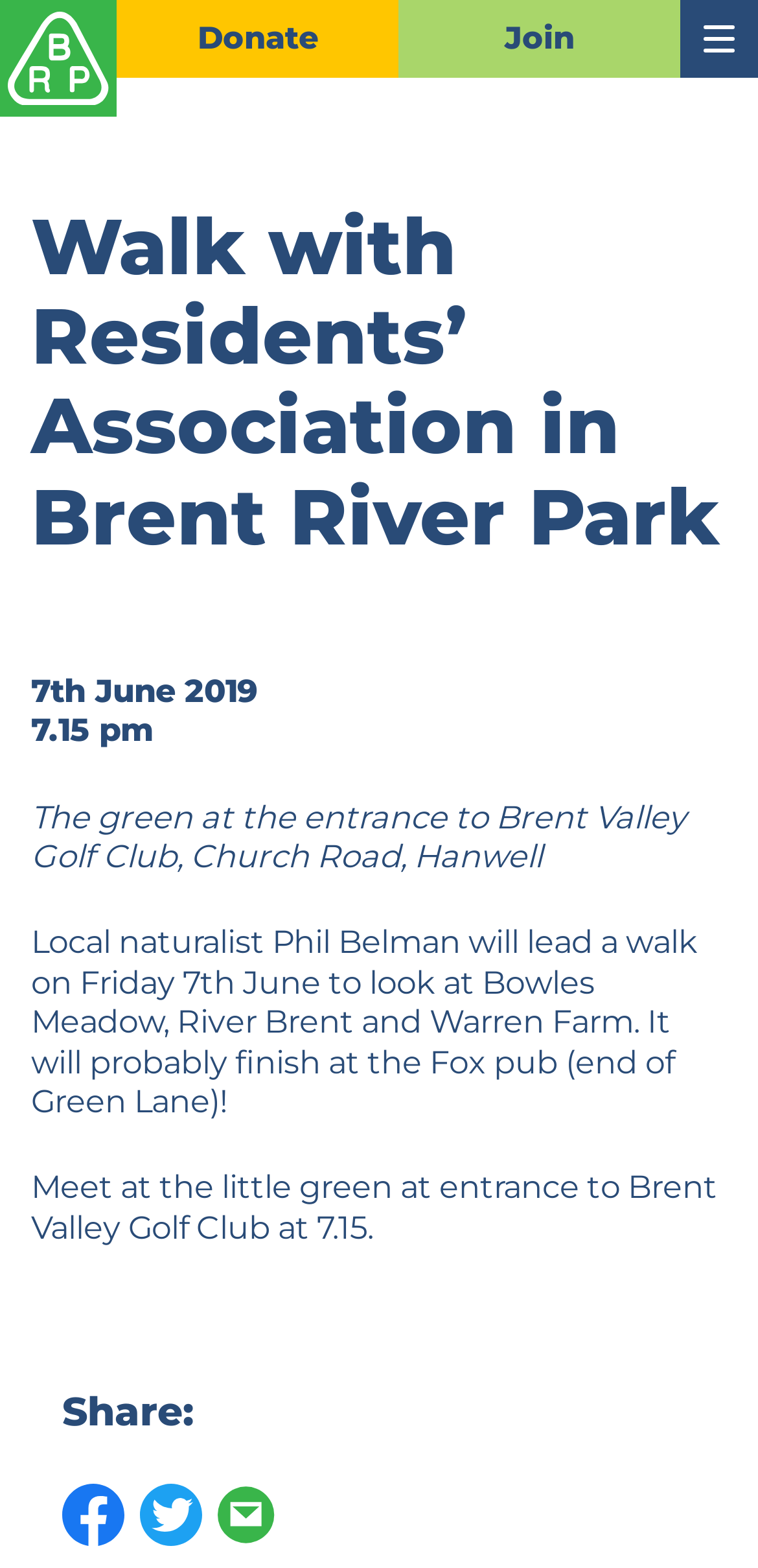Return the bounding box coordinates of the UI element that corresponds to this description: "Link to our facebook account". The coordinates must be given as four float numbers in the range of 0 and 1, [left, top, right, bottom].

[0.082, 0.946, 0.164, 0.986]